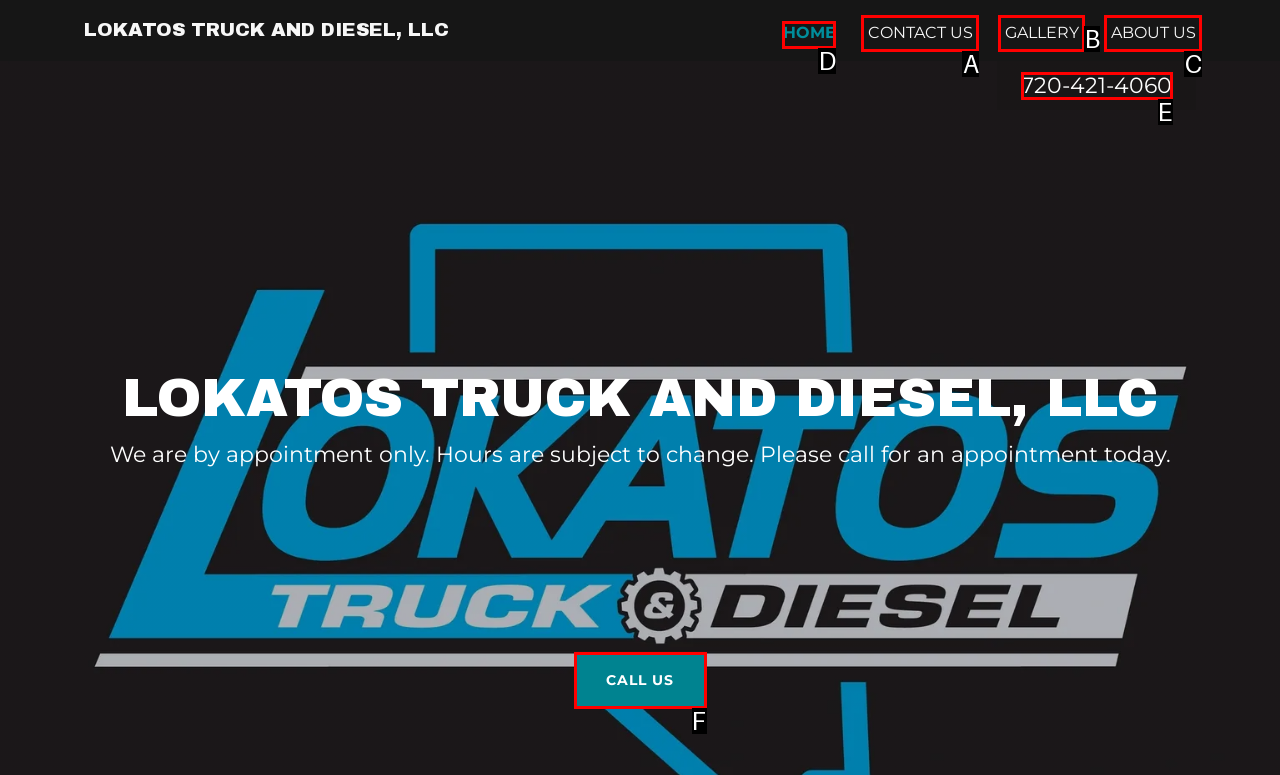Based on the description 720-421-4060, identify the most suitable HTML element from the options. Provide your answer as the corresponding letter.

E